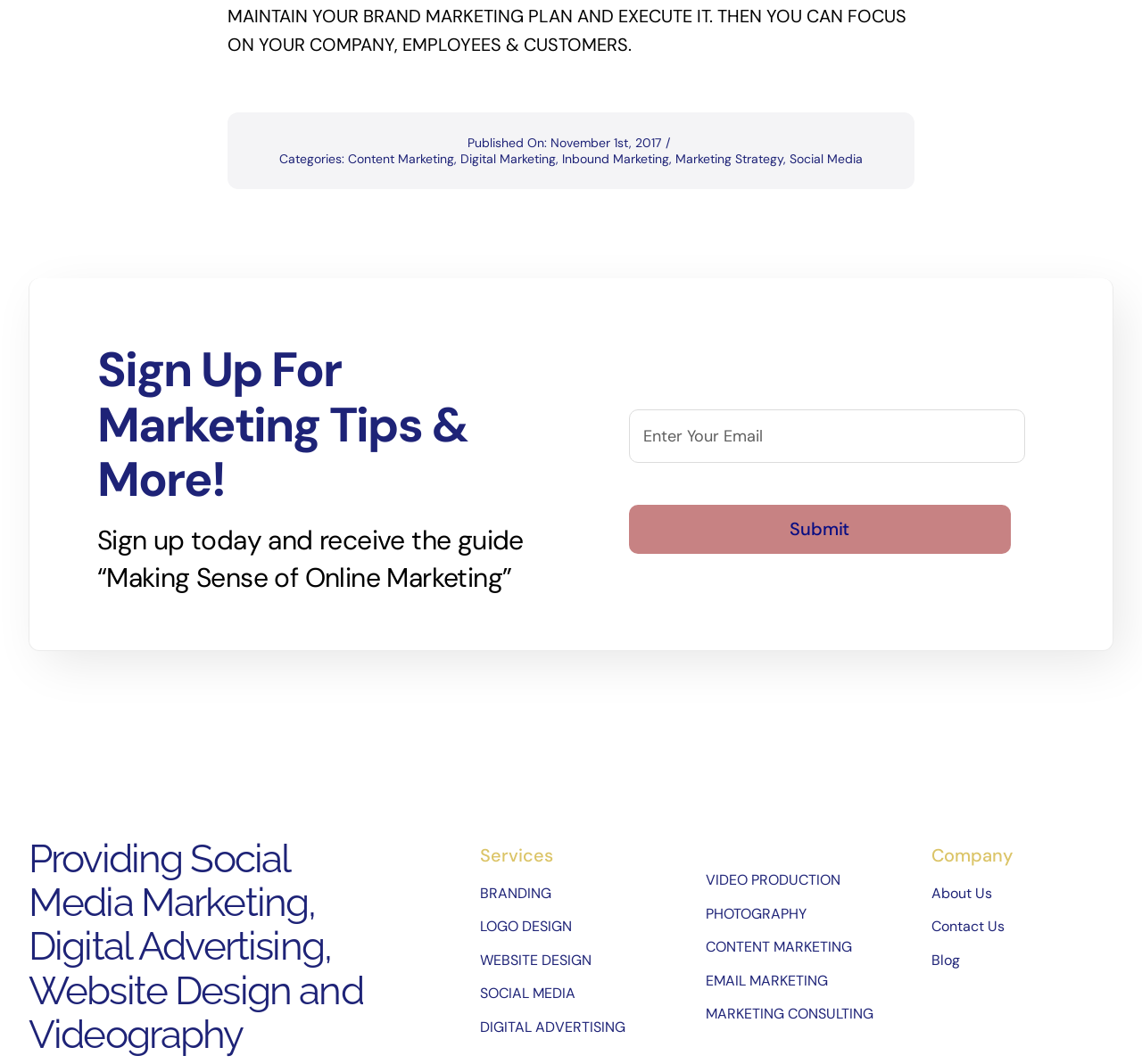Identify the coordinates of the bounding box for the element that must be clicked to accomplish the instruction: "Click the 'Submit' button".

[0.55, 0.474, 0.885, 0.52]